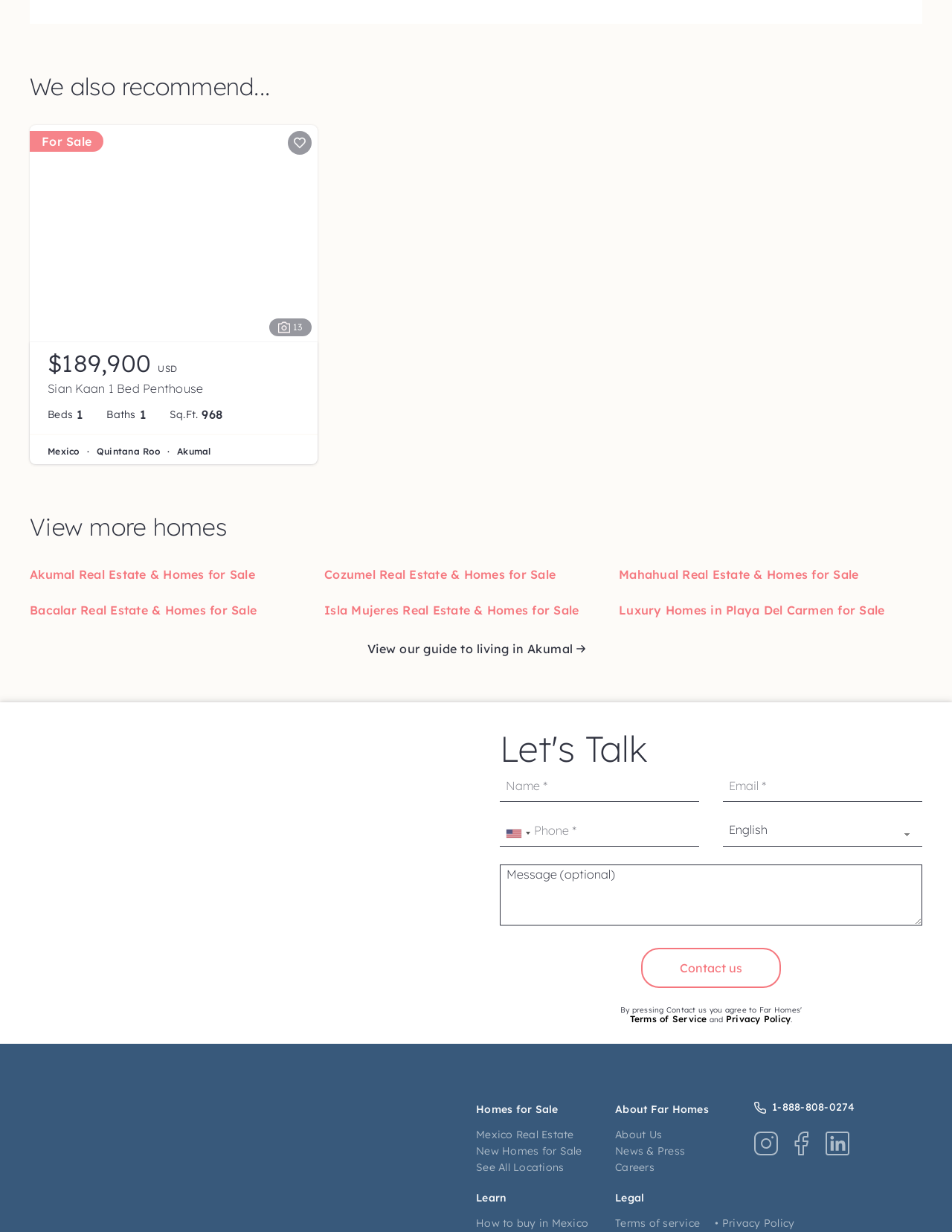What is the purpose of the 'Contact us' button?
Give a one-word or short phrase answer based on the image.

To contact the real estate company